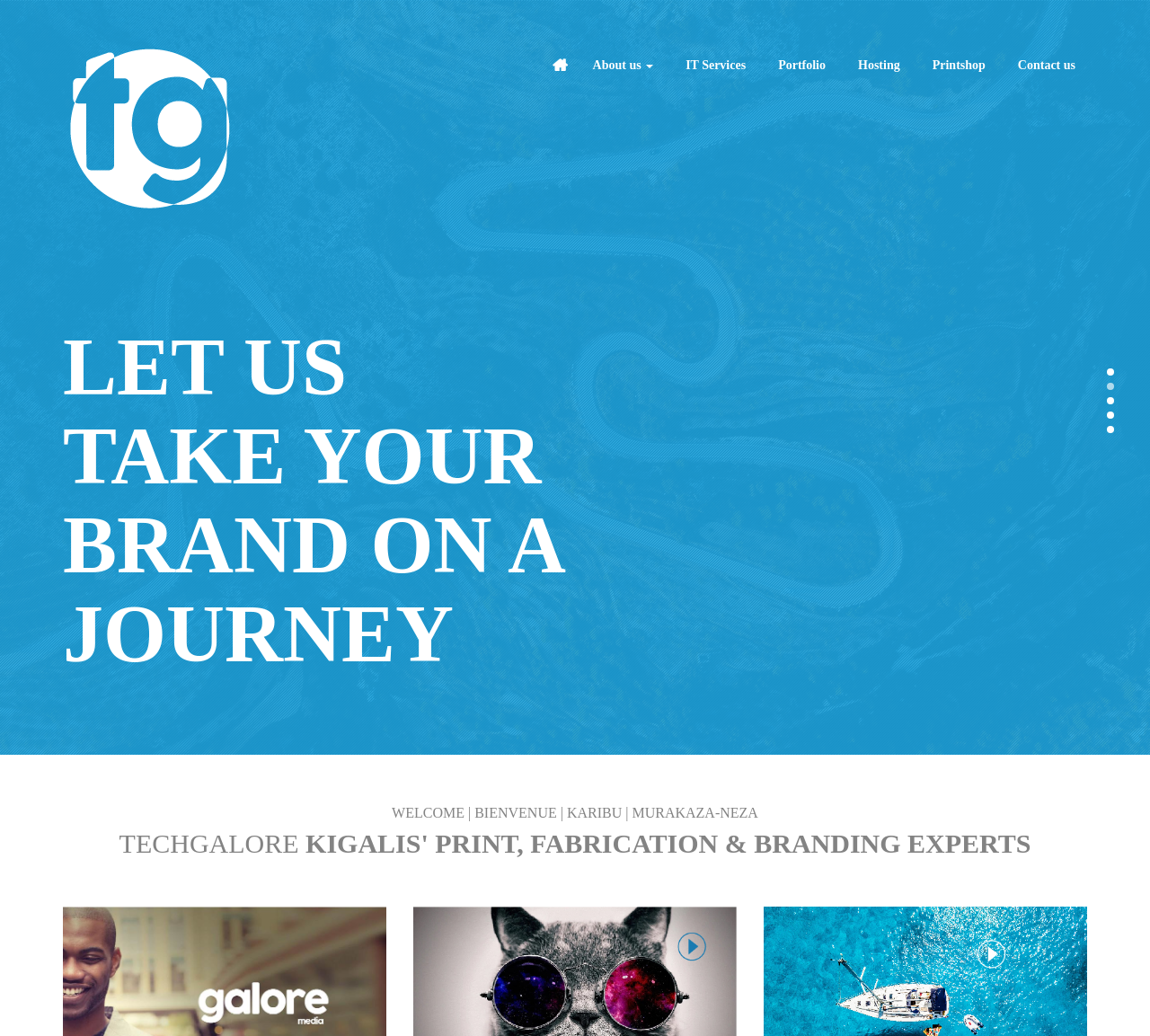Look at the image and give a detailed response to the following question: How many menu items are there?

There are seven menu items in the top navigation bar: 'Home', 'About us', 'IT Services', 'Portfolio', 'Hosting', 'Printshop', and 'Contact us'.